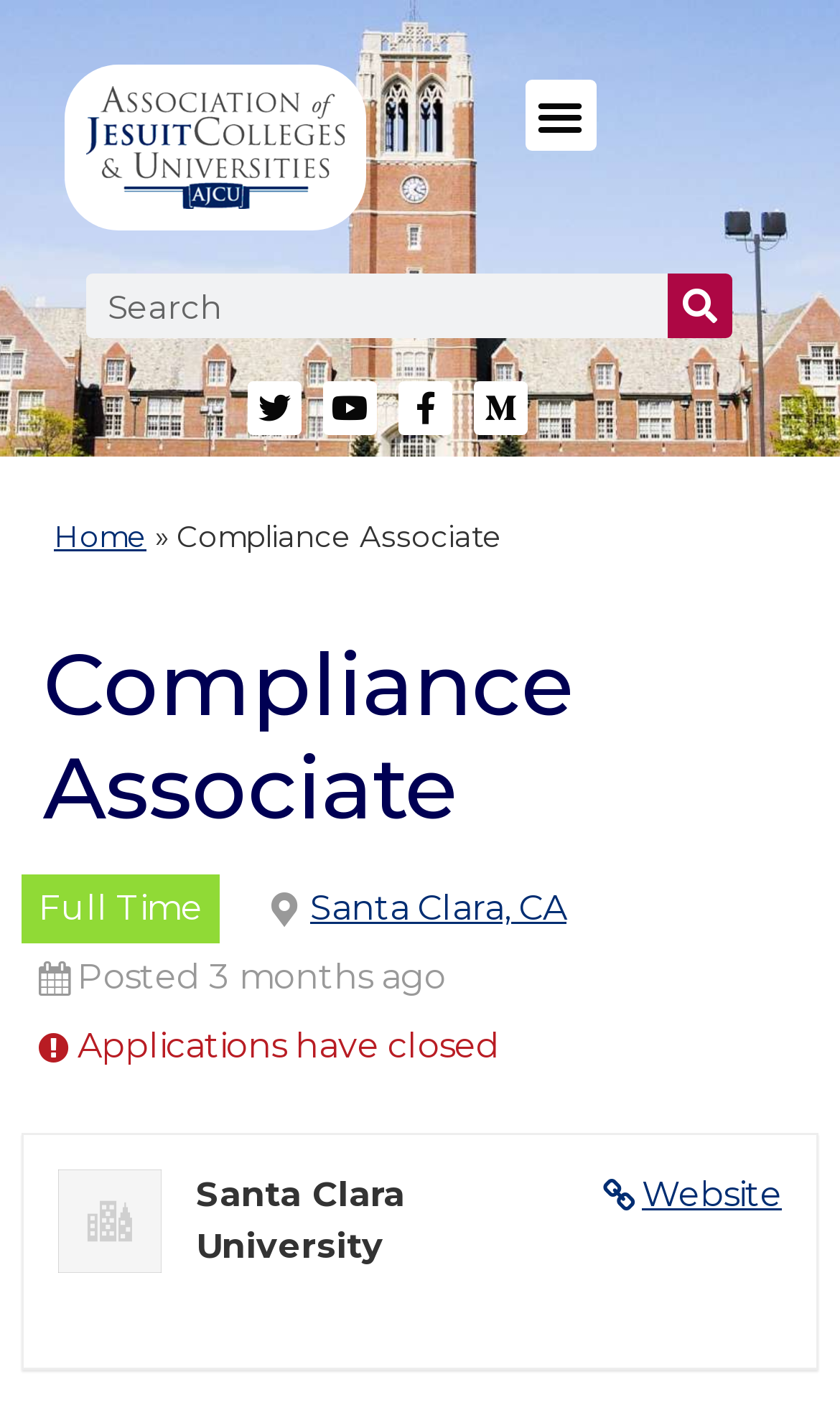Provide the bounding box coordinates of the HTML element this sentence describes: "Santa Clara, CA". The bounding box coordinates consist of four float numbers between 0 and 1, i.e., [left, top, right, bottom].

[0.369, 0.63, 0.674, 0.659]